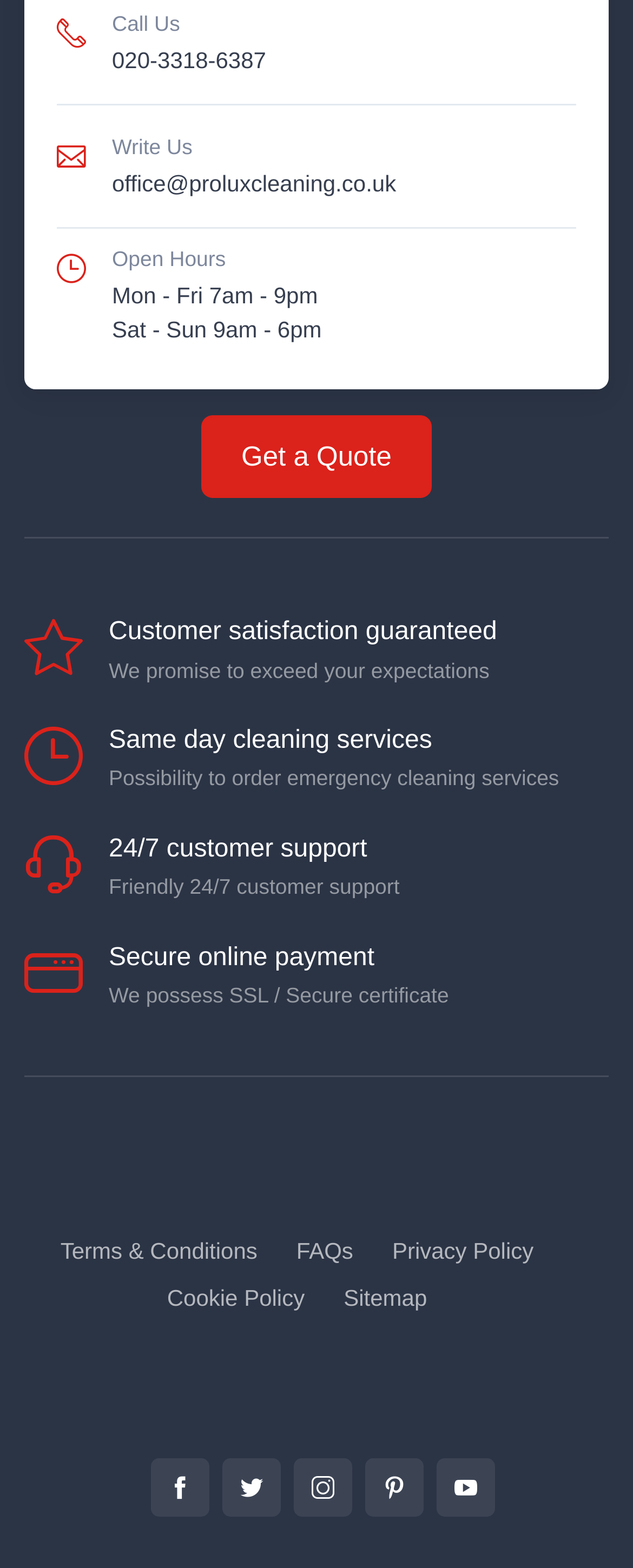What is the phone number to call?
Refer to the image and provide a concise answer in one word or phrase.

020-3318-6387